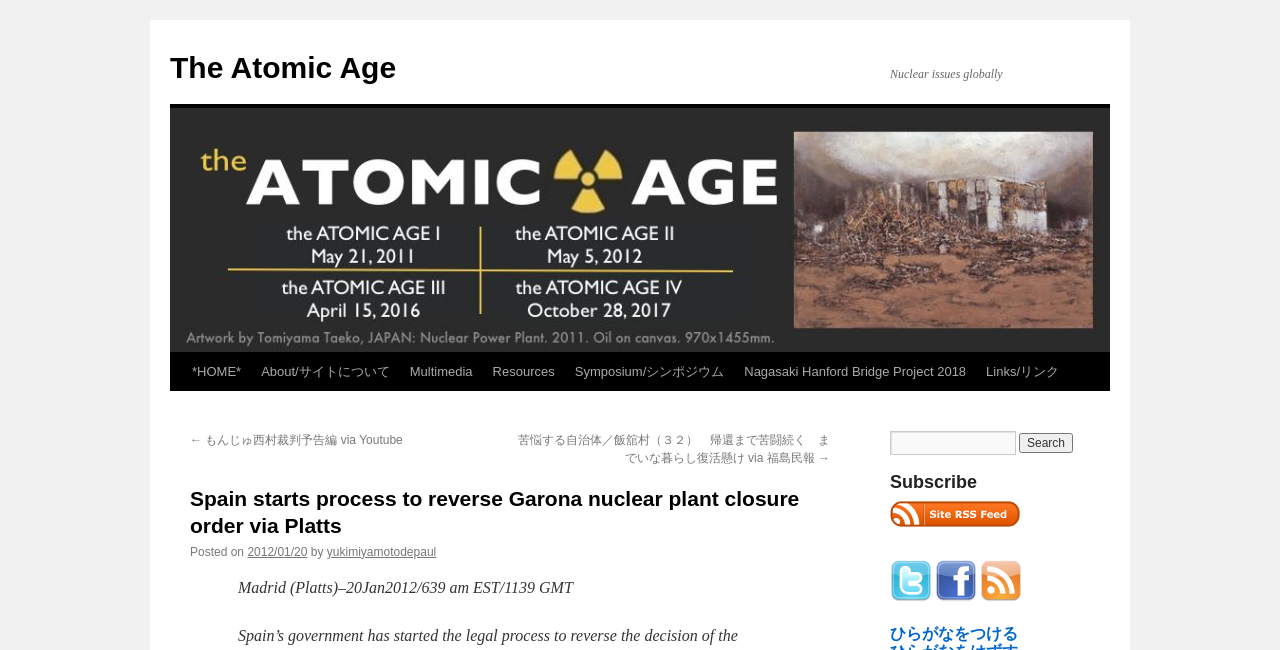Please find the bounding box coordinates of the section that needs to be clicked to achieve this instruction: "Search for something".

[0.695, 0.663, 0.794, 0.7]